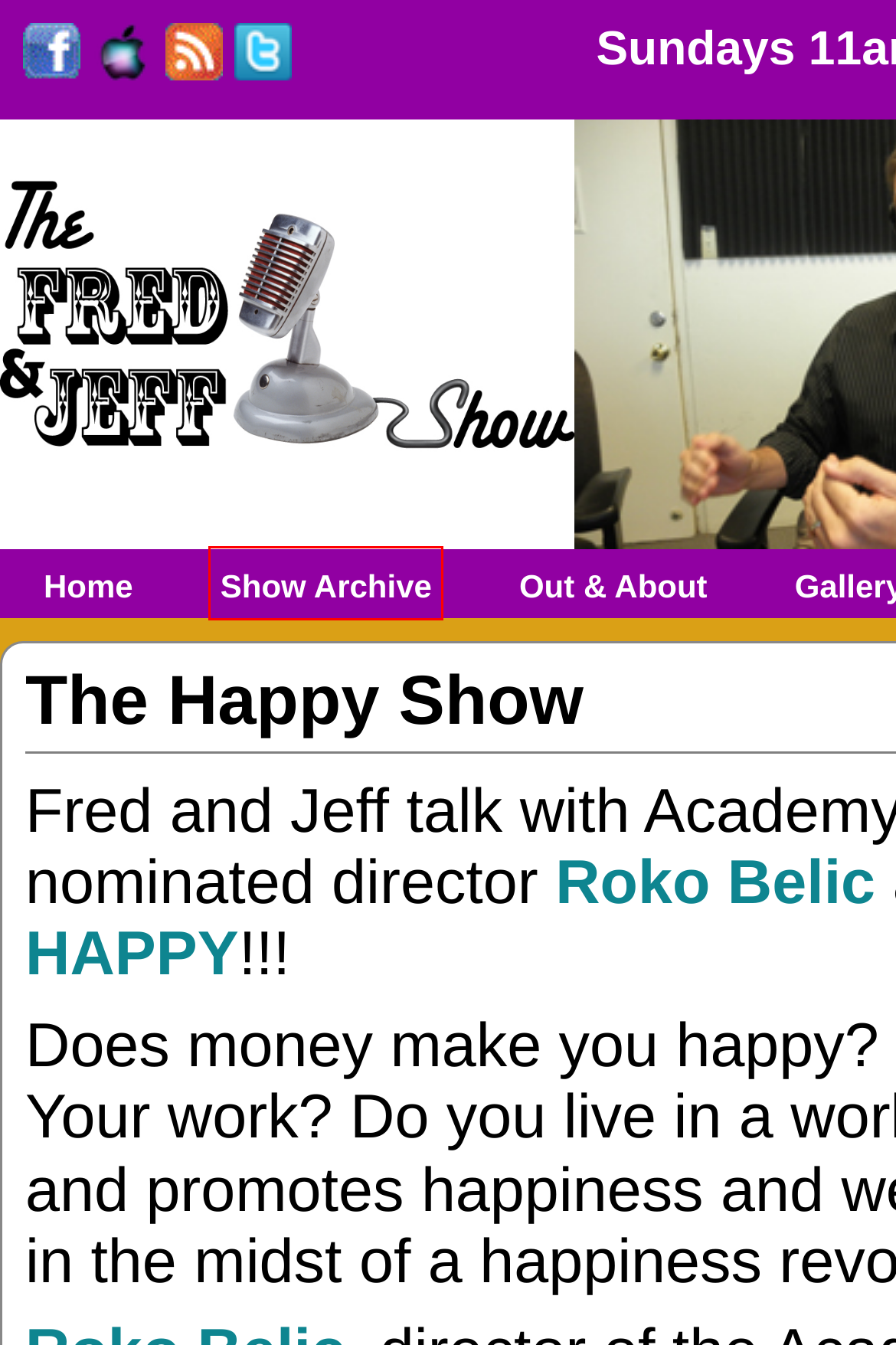You have a screenshot of a webpage with a red bounding box highlighting a UI element. Your task is to select the best webpage description that corresponds to the new webpage after clicking the element. Here are the descriptions:
A. The Fred and Jeff Show
B. The Fred and Jeff Show » Calendar
C. The Fred and Jeff Show » The Reid Park Zoo Show
D. The Fred and Jeff Show » Gallery
E. The Fred and Jeff Show » Contact Us
F. The Fred and Jeff Show » Shows
G. The Fred and Jeff Show » News
H. The Fred and Jeff Show » Subscribe

F